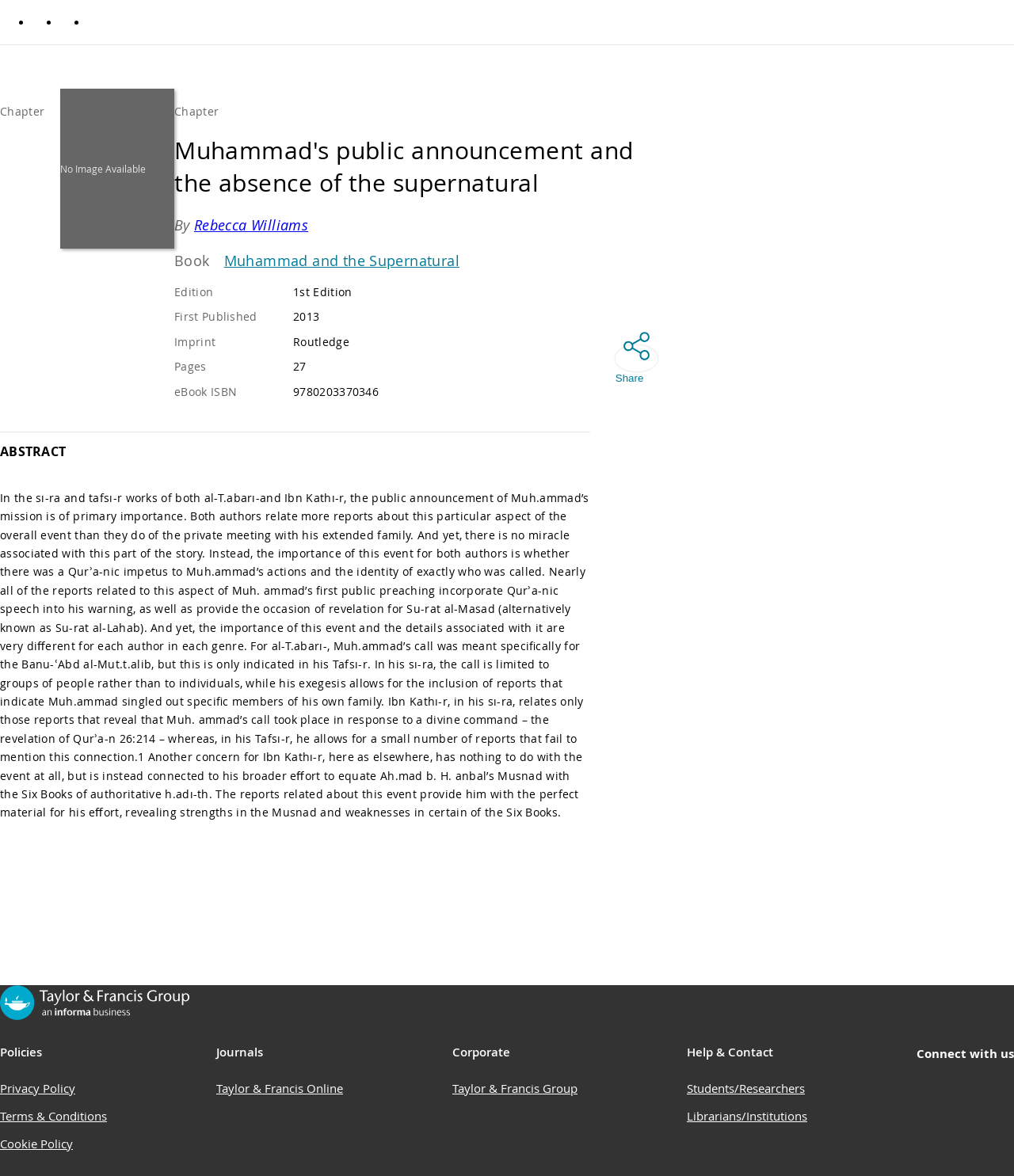What is the title of the book?
Carefully analyze the image and provide a thorough answer to the question.

The title of the book can be found in the 'Parent Product Description' region, where it is written as 'Muhammad and the Supernatural' next to the 'Book' label.